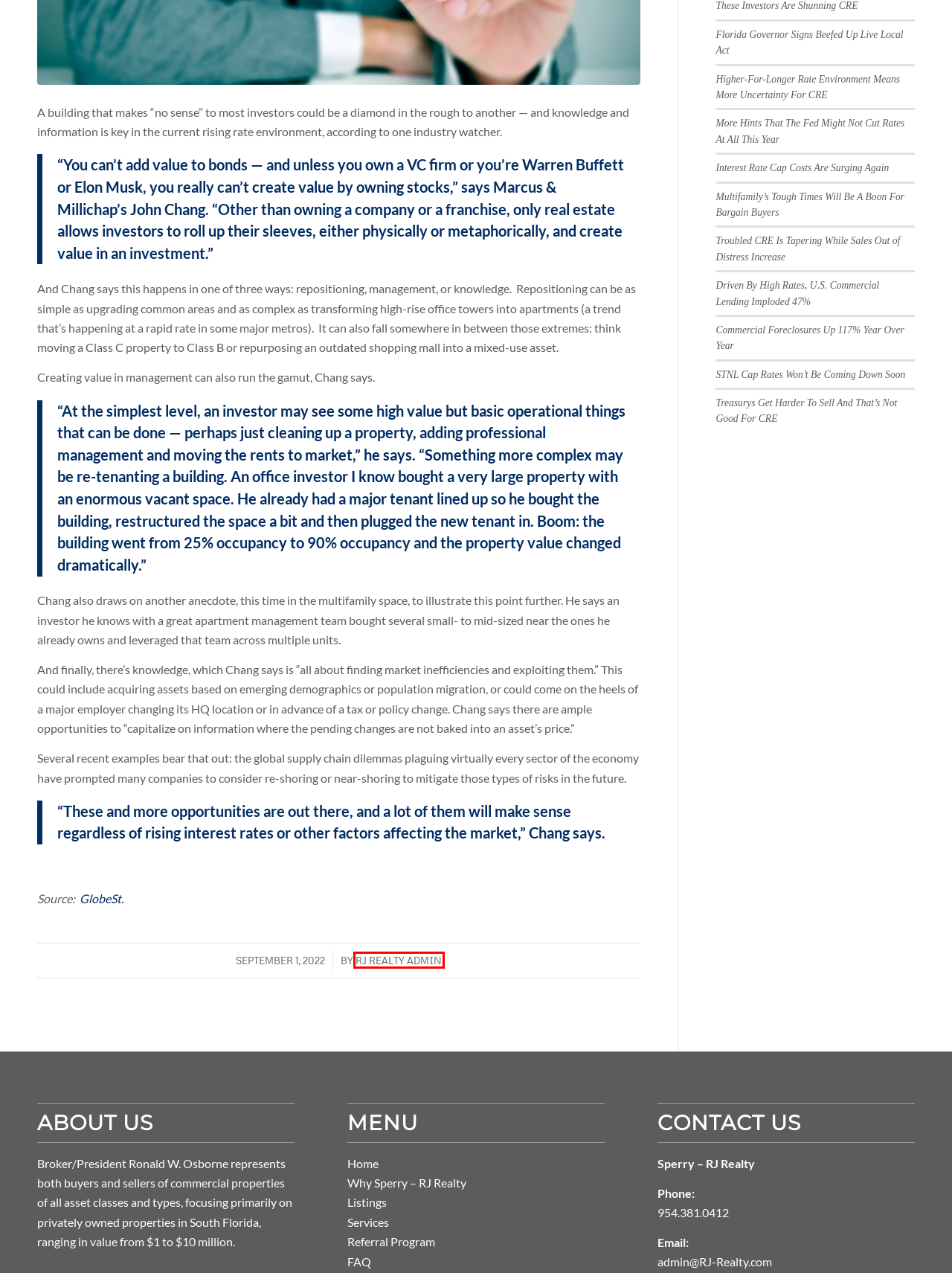You have a screenshot of a webpage with a red bounding box around a UI element. Determine which webpage description best matches the new webpage that results from clicking the element in the bounding box. Here are the candidates:
A. More Hints That The Fed Might Not Cut Rates At All This Year | Sperry - RJ Realty
B. RJ Realty Admin, Author at Sperry - RJ Realty
C. Services | Sperry - RJ Realty
D. Interest Rate Cap Costs Are Surging Again | Sperry - RJ Realty
E. Commercial Foreclosures Up 117% Year Over Year | Sperry - RJ Realty
F. Multifamily's Tough Times Will Be A Boon For Bargain Buyers | Sperry - RJ Realty
G. STNL Cap Rates Won't Be Coming Down Soon | Sperry - RJ Realty
H. Troubled CRE Is Tapering While Sales Out of Distress Increase | Sperry - RJ Realty

B